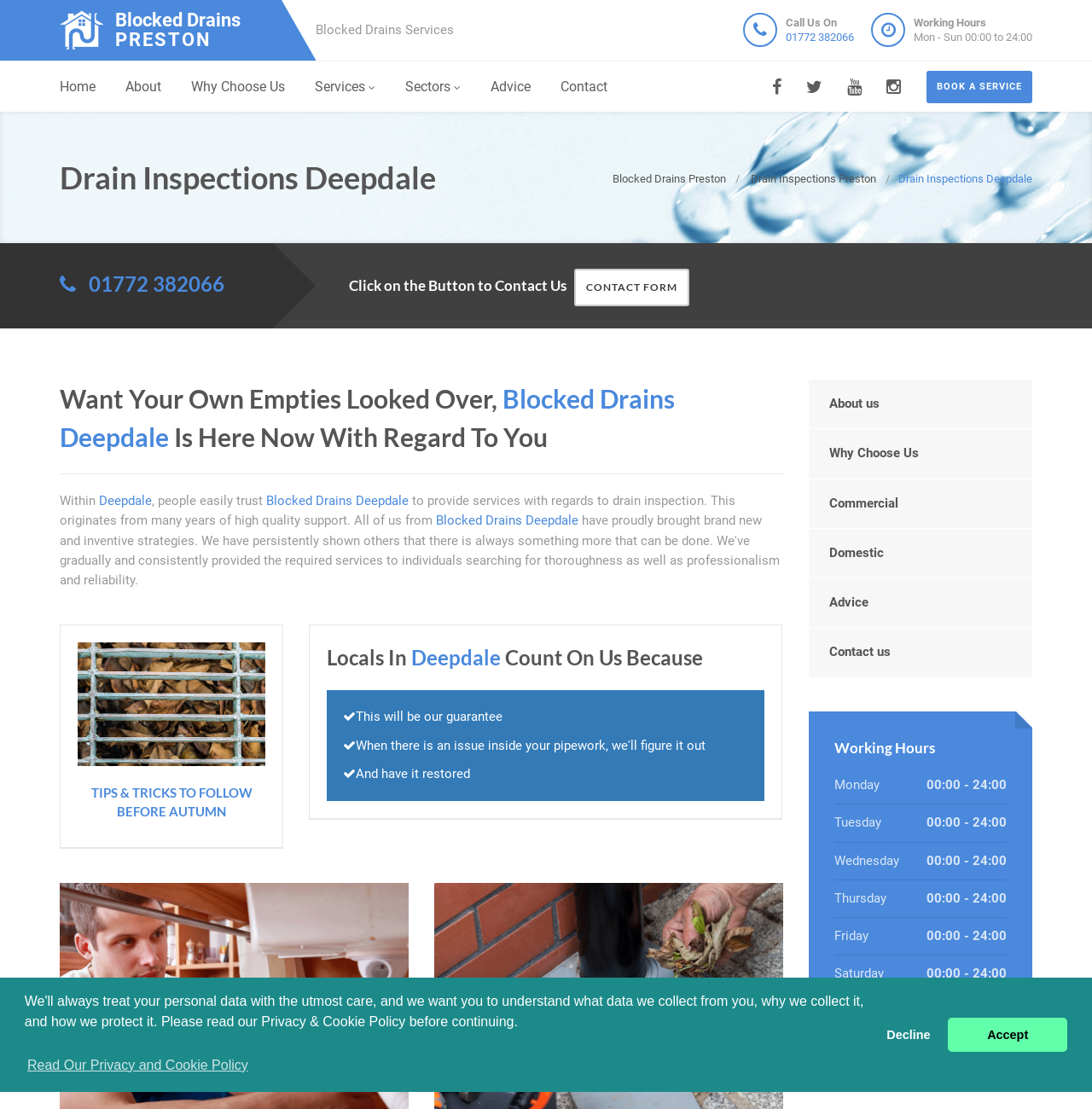Provide a thorough description of the webpage's content and layout.

This webpage is about Drain Inspections Deepdale, a service provider for drain inspections and related services. At the top of the page, there is a logo of Blocked Drains Preston, which is a linked image. Below the logo, there is a horizontal menu with links to different sections of the website, including Home, About, Why Choose Us, Services, Sectors, Advice, and Contact.

On the left side of the page, there is a section with the company's contact information, including a phone number and working hours. The working hours are listed as Monday to Sunday, 00:00 to 24:00.

The main content of the page is divided into several sections. The first section has a heading "Drain Inspections Deepdale" and a subheading with the company's phone number. Below this, there is a call-to-action button to contact the company.

The next section has a heading "Want Your Own Empties Looked Over, Blocked Drains Deepdale Is Here Now With Regard To You" and a paragraph of text describing the company's services and reputation. This is followed by a horizontal separator line.

Below the separator line, there is a section with a heading "TIPS & TRICKS TO FOLLOW BEFORE AUTUMN" and a linked image. Next to this, there is a section with a heading "Locals In Deepdale Count On Us Because" and a paragraph of text describing the company's guarantee and services.

Further down the page, there are links to other sections of the website, including About us, Why Choose Us, Commercial, Domestic, Advice, and Contact us. There is also a section with the company's working hours listed in a table format.

At the bottom of the page, there is a footer section with a linked icon and a copyright symbol.